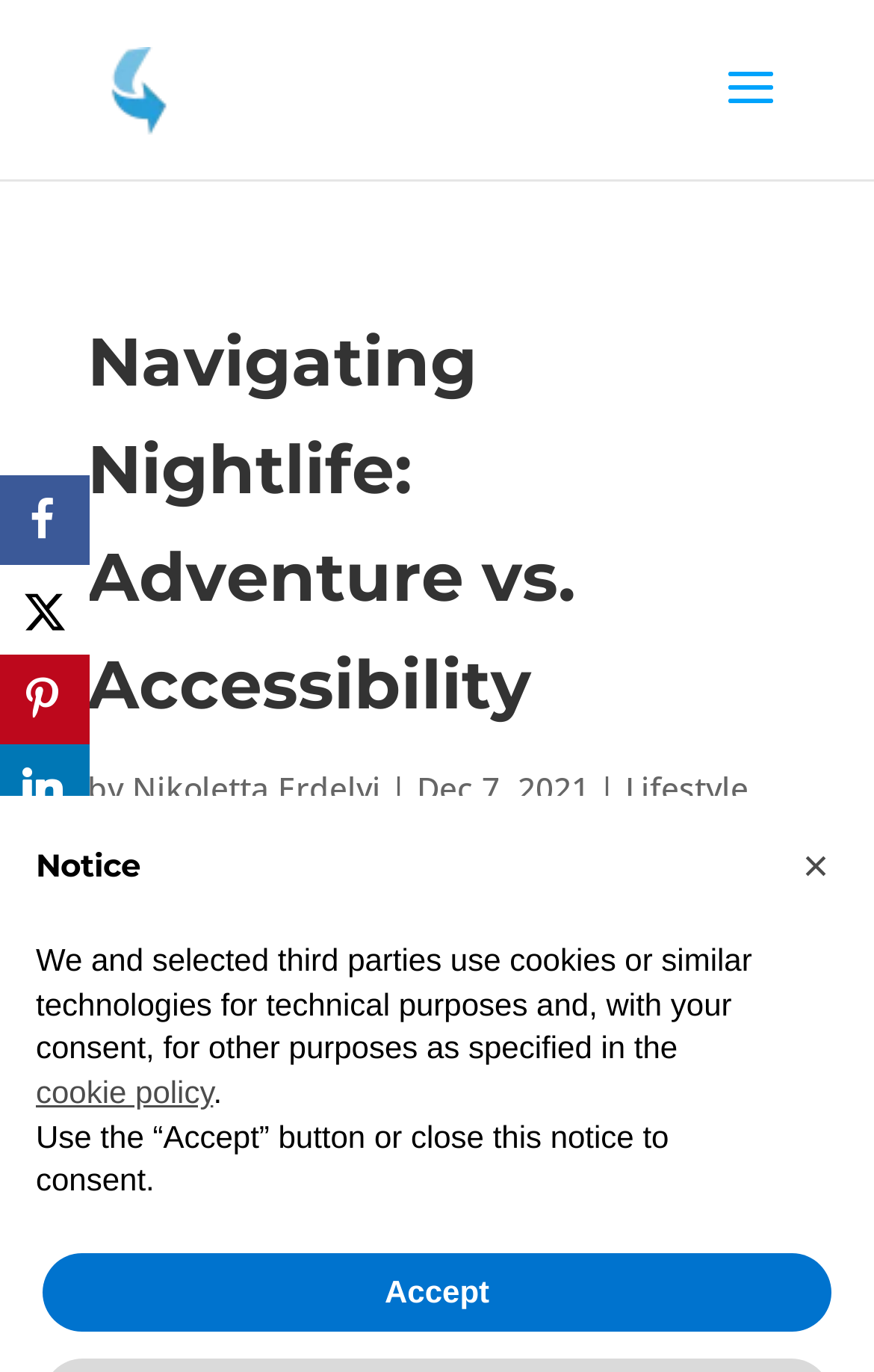From the screenshot, find the bounding box of the UI element matching this description: "parent_node: Email name="form_fields[email]" placeholder="Email"". Supply the bounding box coordinates in the form [left, top, right, bottom], each a float between 0 and 1.

None